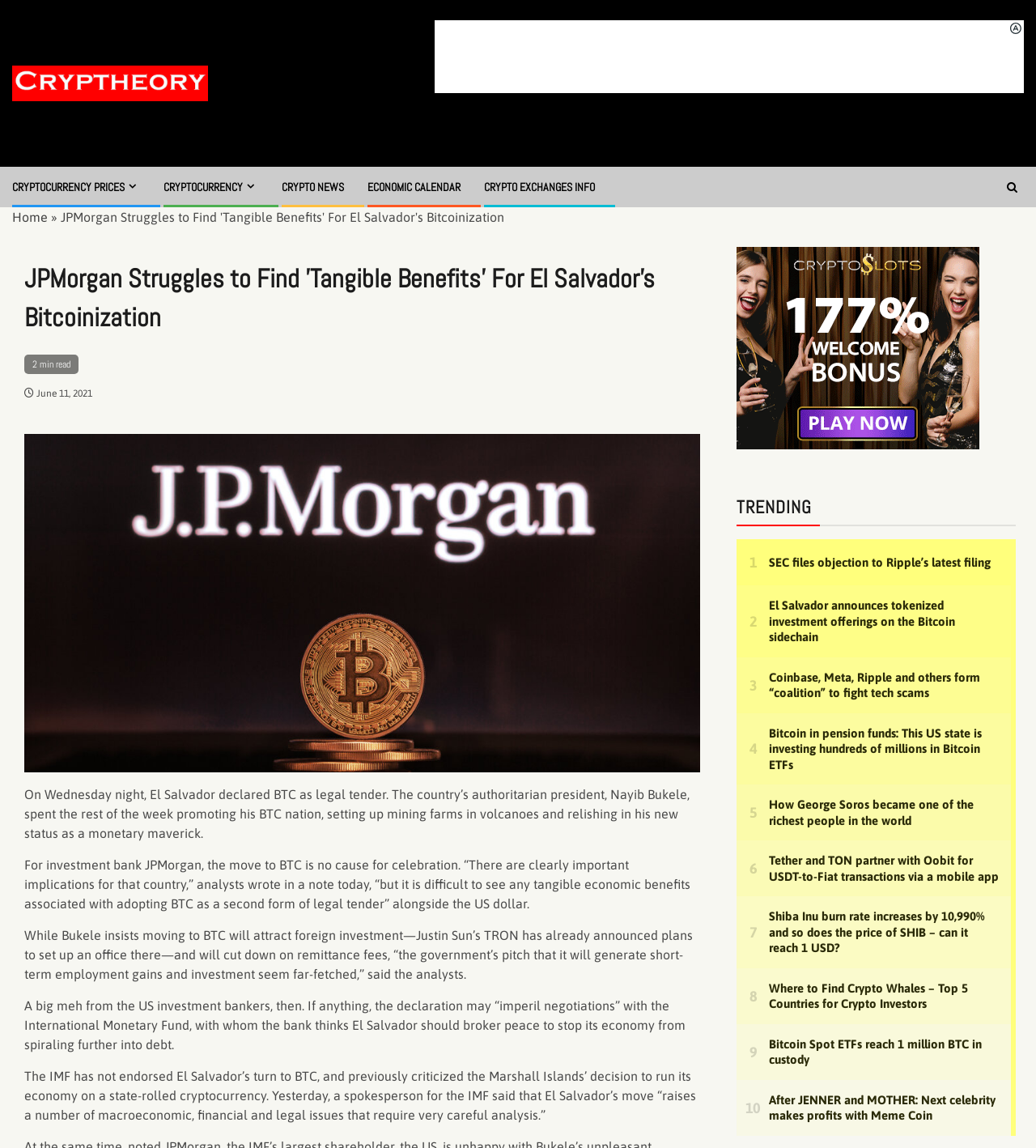Please mark the clickable region by giving the bounding box coordinates needed to complete this instruction: "Click on the 'CRYPTOCURRENCY PRICES' link".

[0.012, 0.157, 0.135, 0.169]